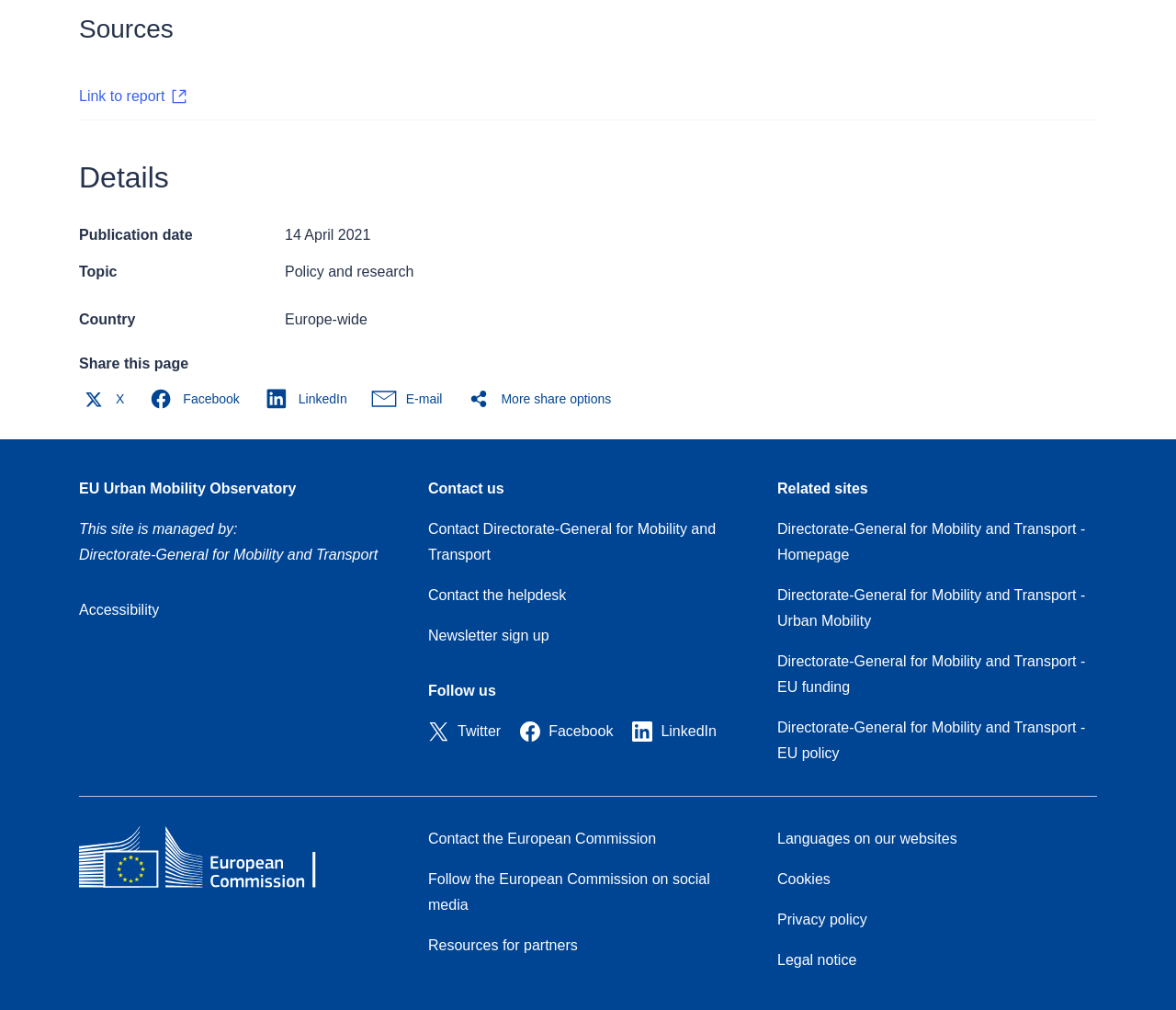How many social media platforms can you share this page on?
Look at the image and answer the question with a single word or phrase.

4